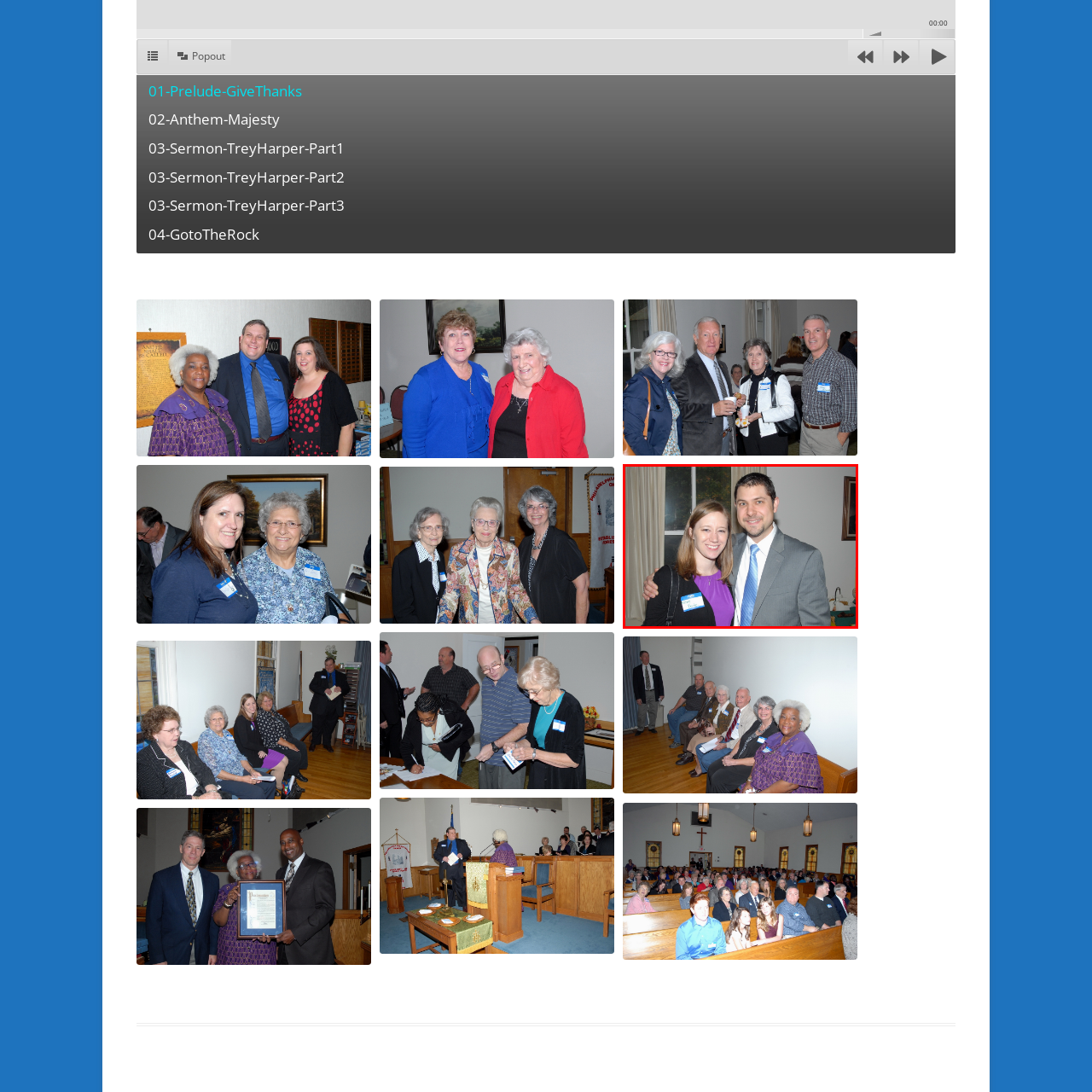Describe extensively the image content marked by the red bounding box.

In this warm and friendly portrait, we see Chris and Mallory Banke, smiling happily as they pose together. The scene indicates a celebratory atmosphere, likely at a gathering or event, with Chris dressed in a sharp gray suit and a light blue tie, while Mallory is wearing a vibrant purple dress complemented by a black cardigan. Their genuine smiles reflect a sense of joy and connection, which might suggest they share a special moment in this environment. The background features soft lighting, with curtains framing a window, and hints of festive decorations that suggest an inviting venue. This image captures the camaraderie and celebration of fellowship.